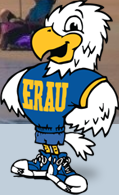What is the focus of Embry-Riddle Aeronautical University?
Please craft a detailed and exhaustive response to the question.

The university is known for its focus on aerospace and aviation disciplines, which is reflected in its community's pride and energy, as embodied by the mascot.